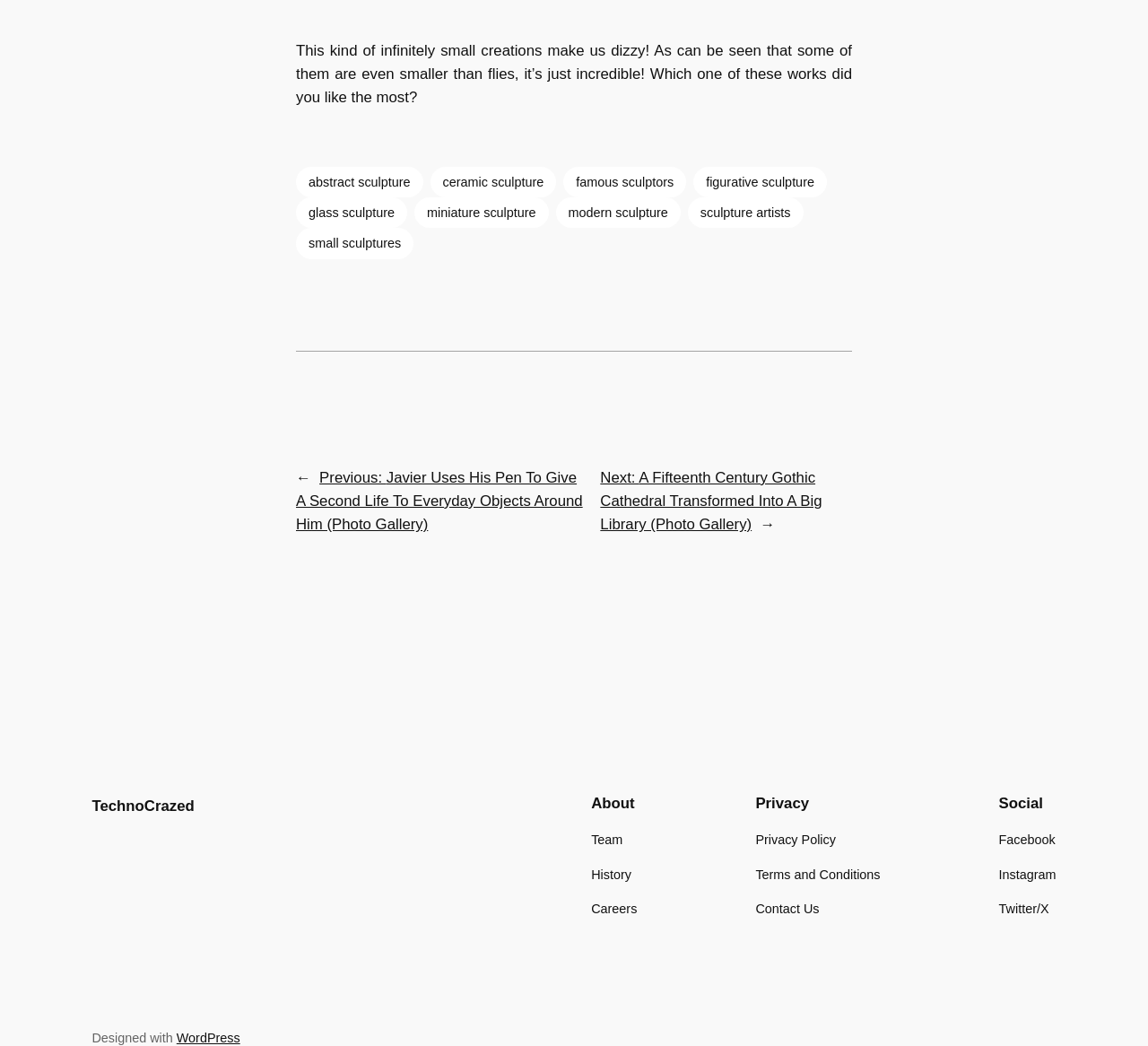Please find the bounding box coordinates for the clickable element needed to perform this instruction: "Click on the 'Home' link".

None